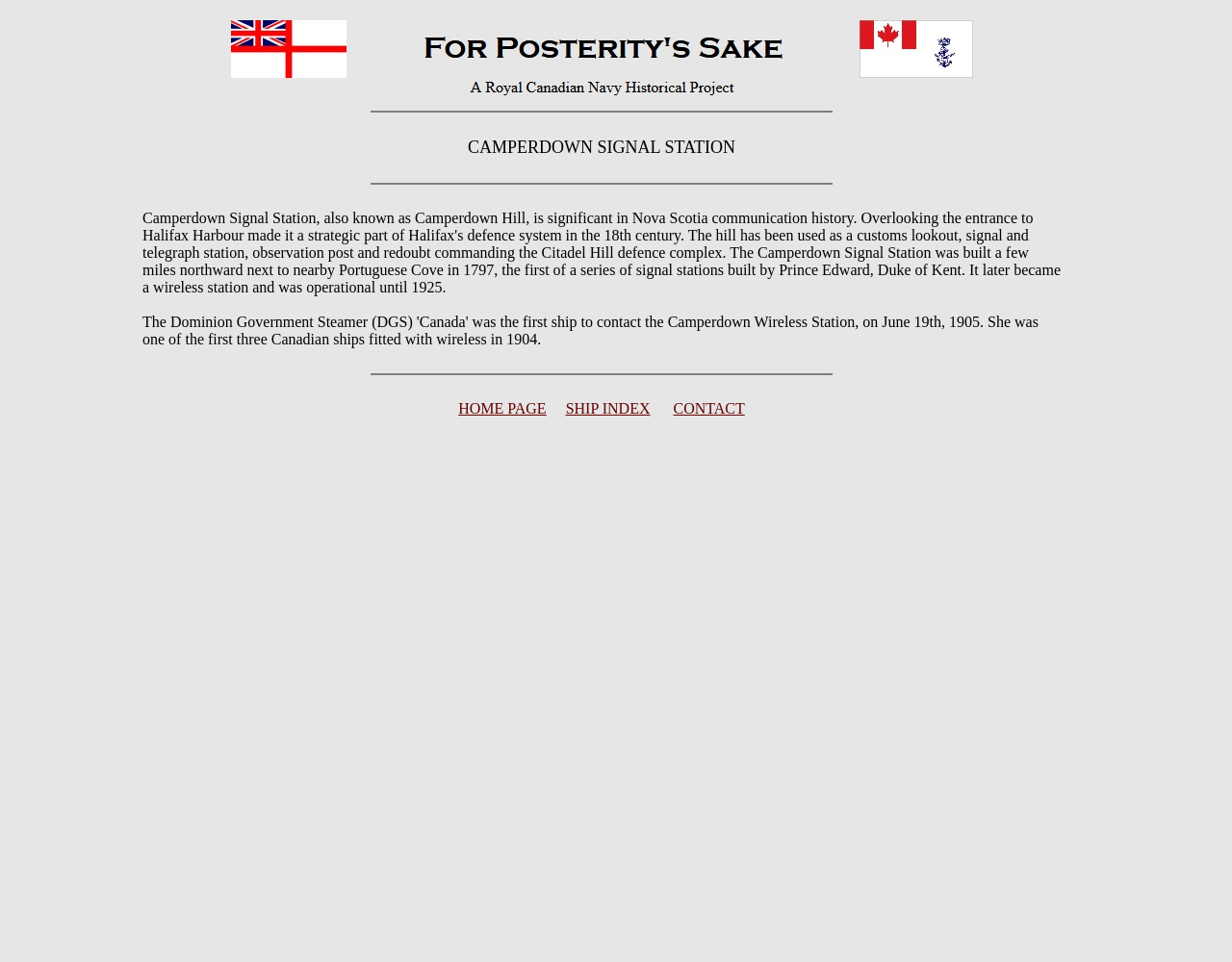What is the general topic of the webpage?
Using the image, give a concise answer in the form of a single word or short phrase.

maritime history